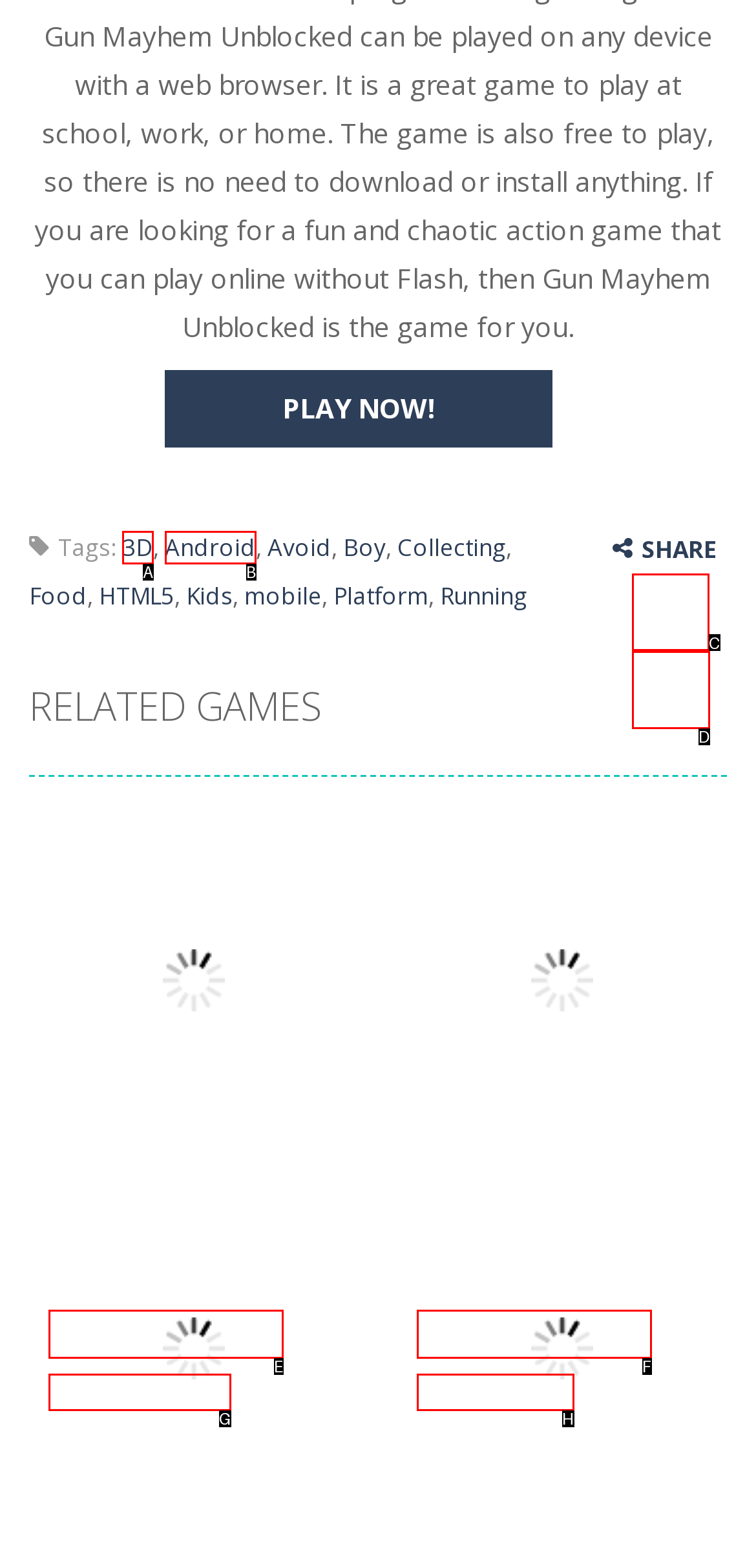Select the HTML element that needs to be clicked to carry out the task: Share the game on Facebook
Provide the letter of the correct option.

C